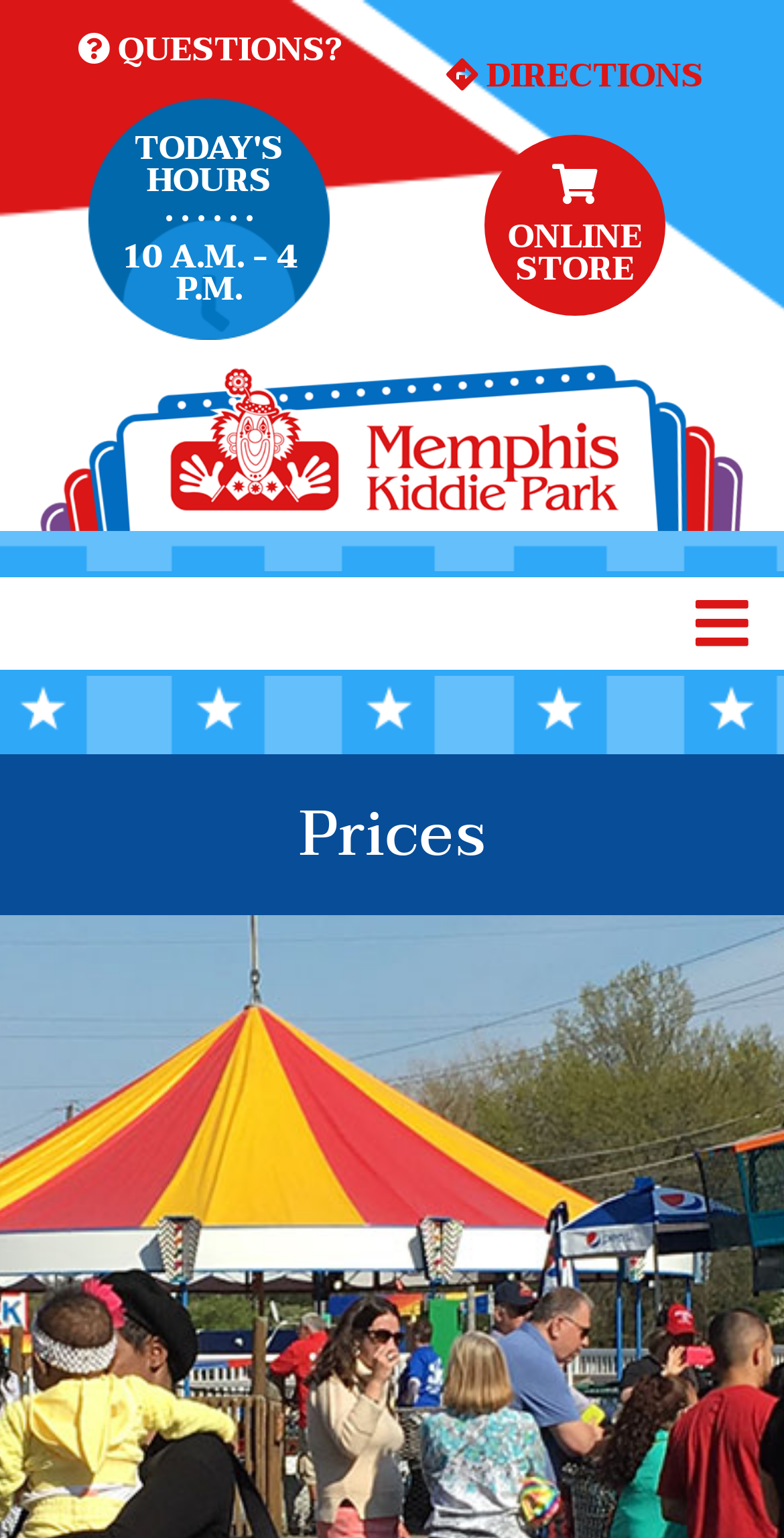What is the current operating hours of Memphis Kiddie Park?
Using the image, provide a concise answer in one word or a short phrase.

10 A.M. - 4 P.M.